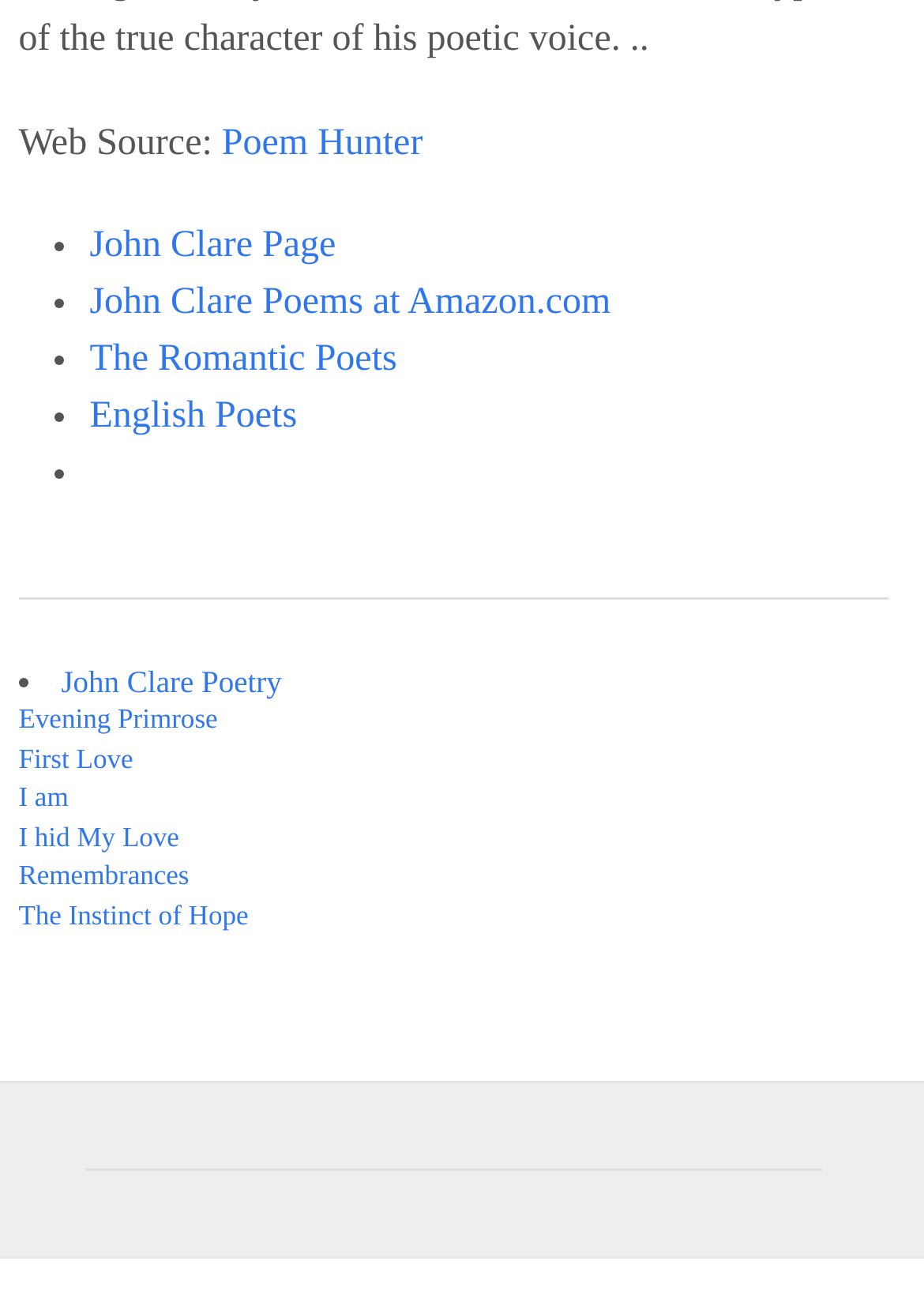Provide a short answer using a single word or phrase for the following question: 
How many poems are listed on the webpage?

6